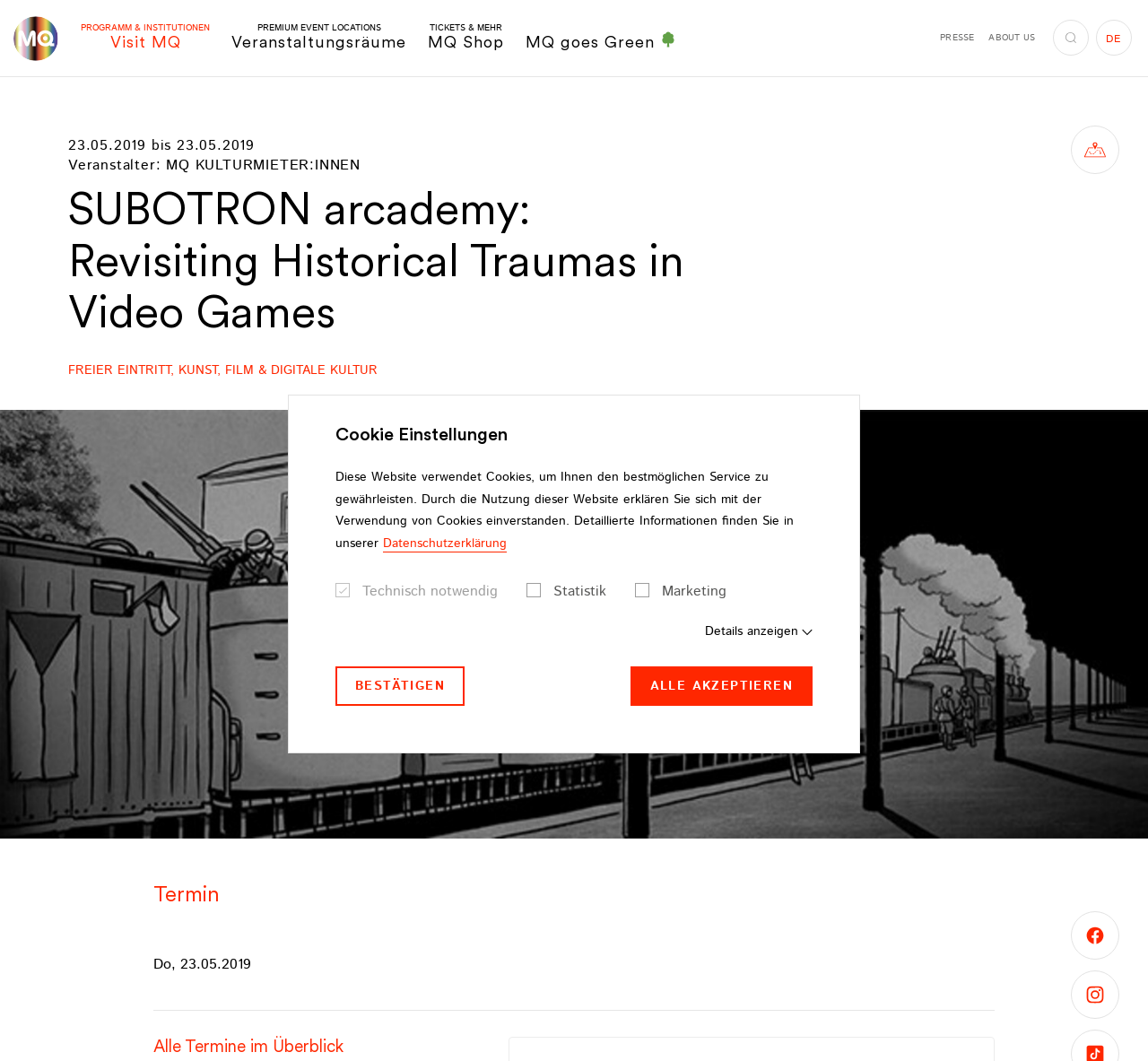Indicate the bounding box coordinates of the element that needs to be clicked to satisfy the following instruction: "Follow on Facebook". The coordinates should be four float numbers between 0 and 1, i.e., [left, top, right, bottom].

[0.933, 0.859, 0.975, 0.904]